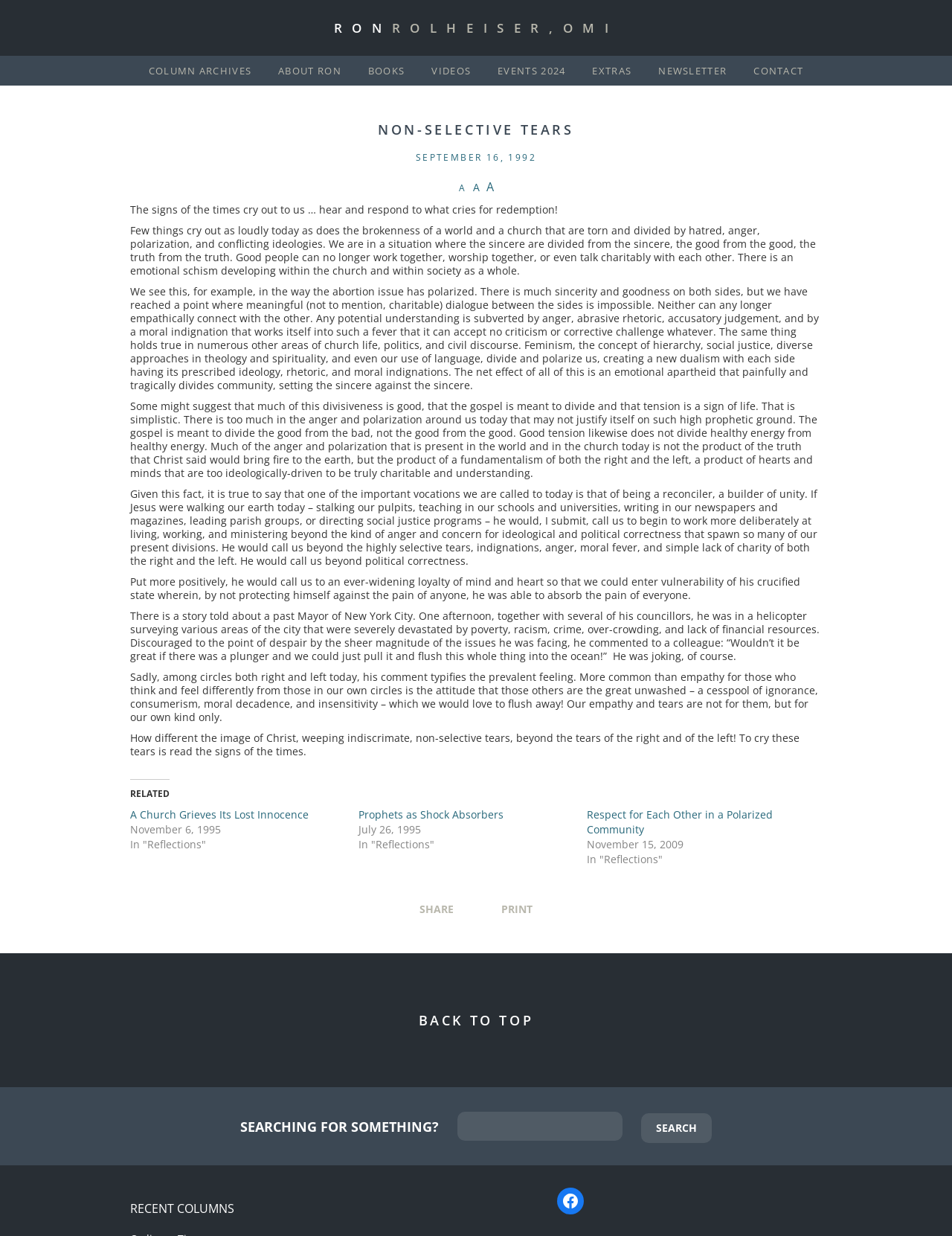Please analyze the image and provide a thorough answer to the question:
What is the date of the article?

The date of the article is mentioned in the StaticText element with the text 'SEPTEMBER 16, 1992'. This suggests that the article was written or published on this date.